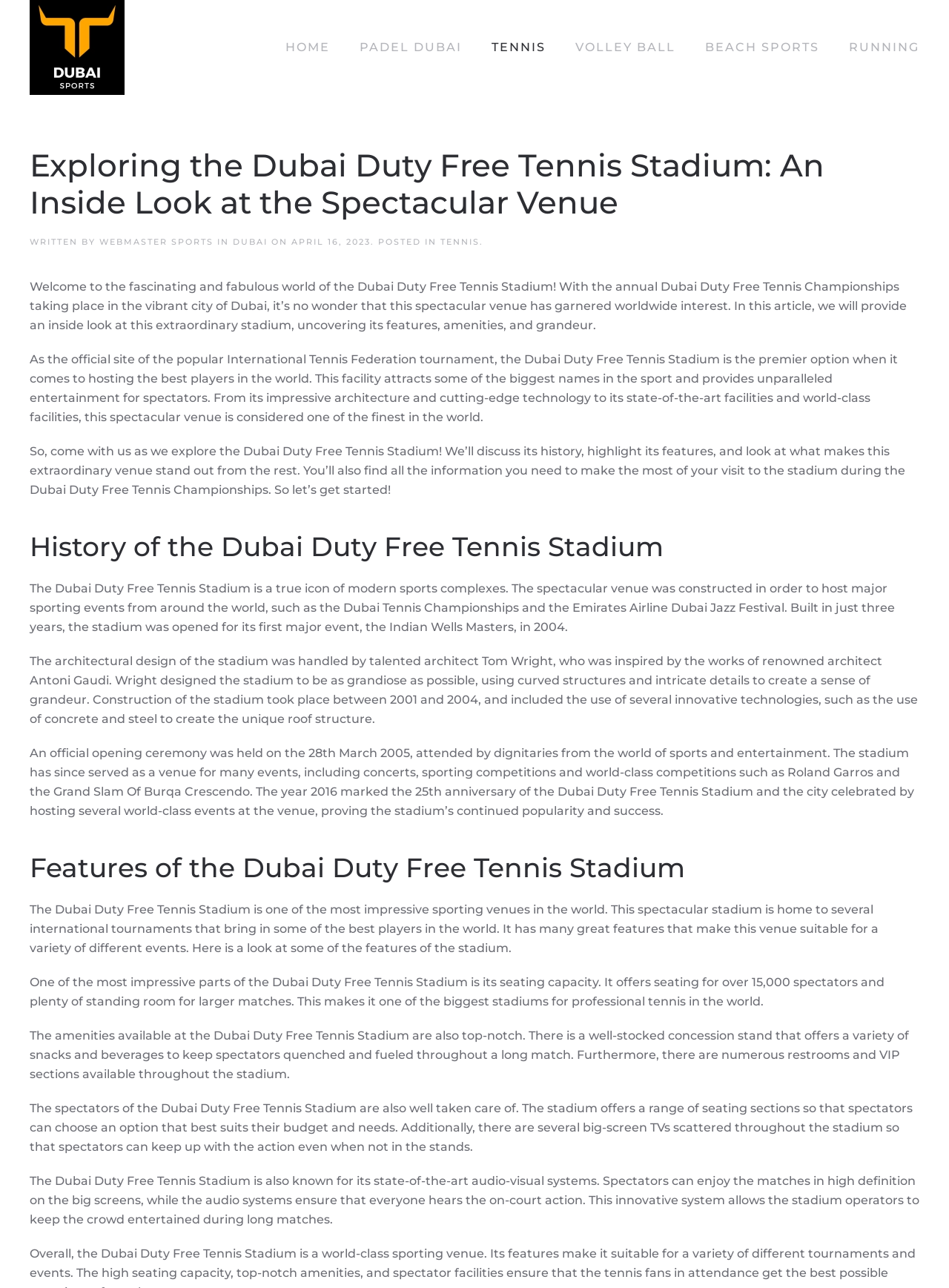What is the name of the tennis stadium?
Please answer the question with a single word or phrase, referencing the image.

Dubai Duty Free Tennis Stadium